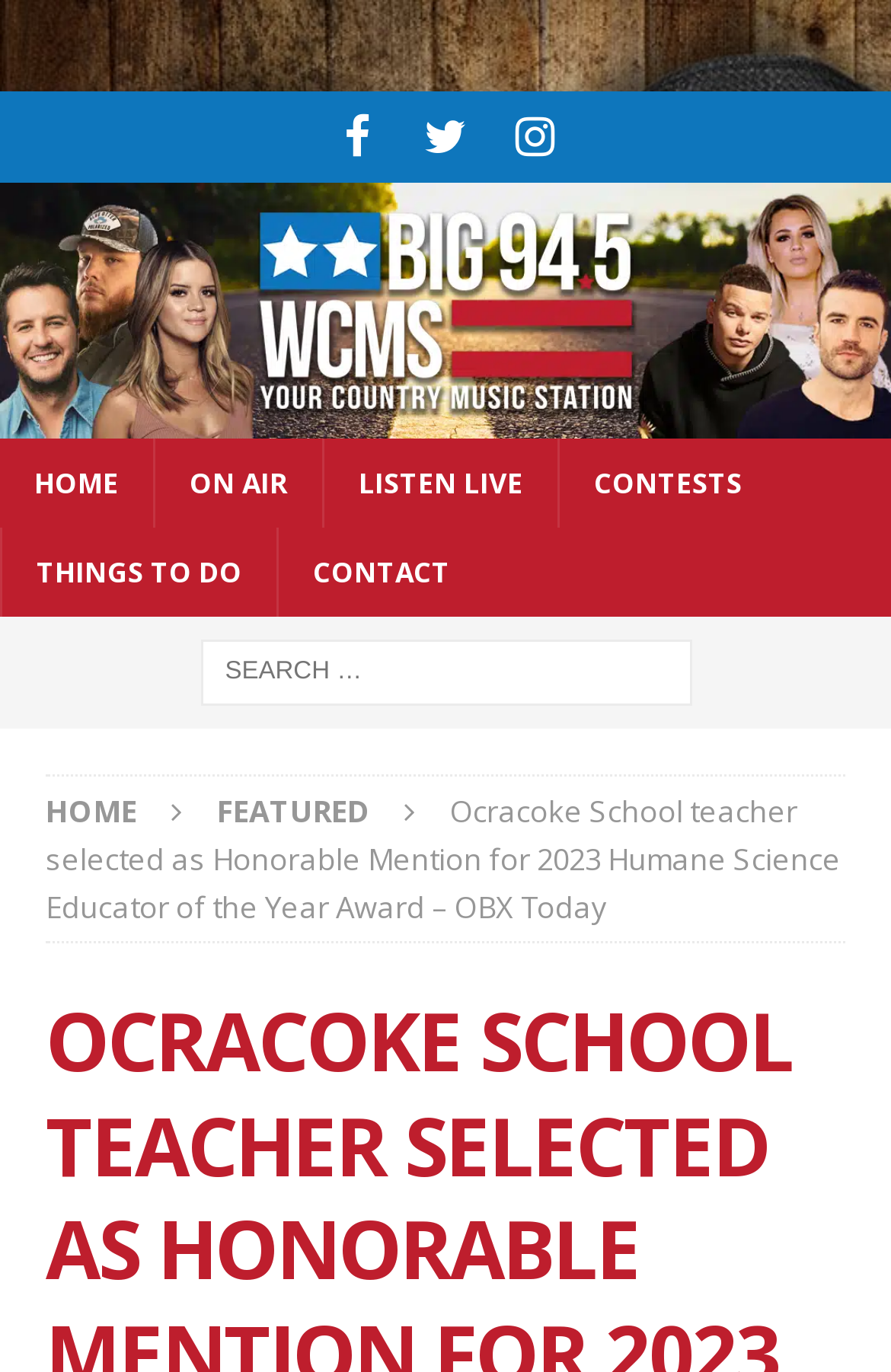Specify the bounding box coordinates of the region I need to click to perform the following instruction: "Go to 'AYYILDIZ TiM | Sessizce Nöbetteyiz!' page". The coordinates must be four float numbers in the range of 0 to 1, i.e., [left, top, right, bottom].

None